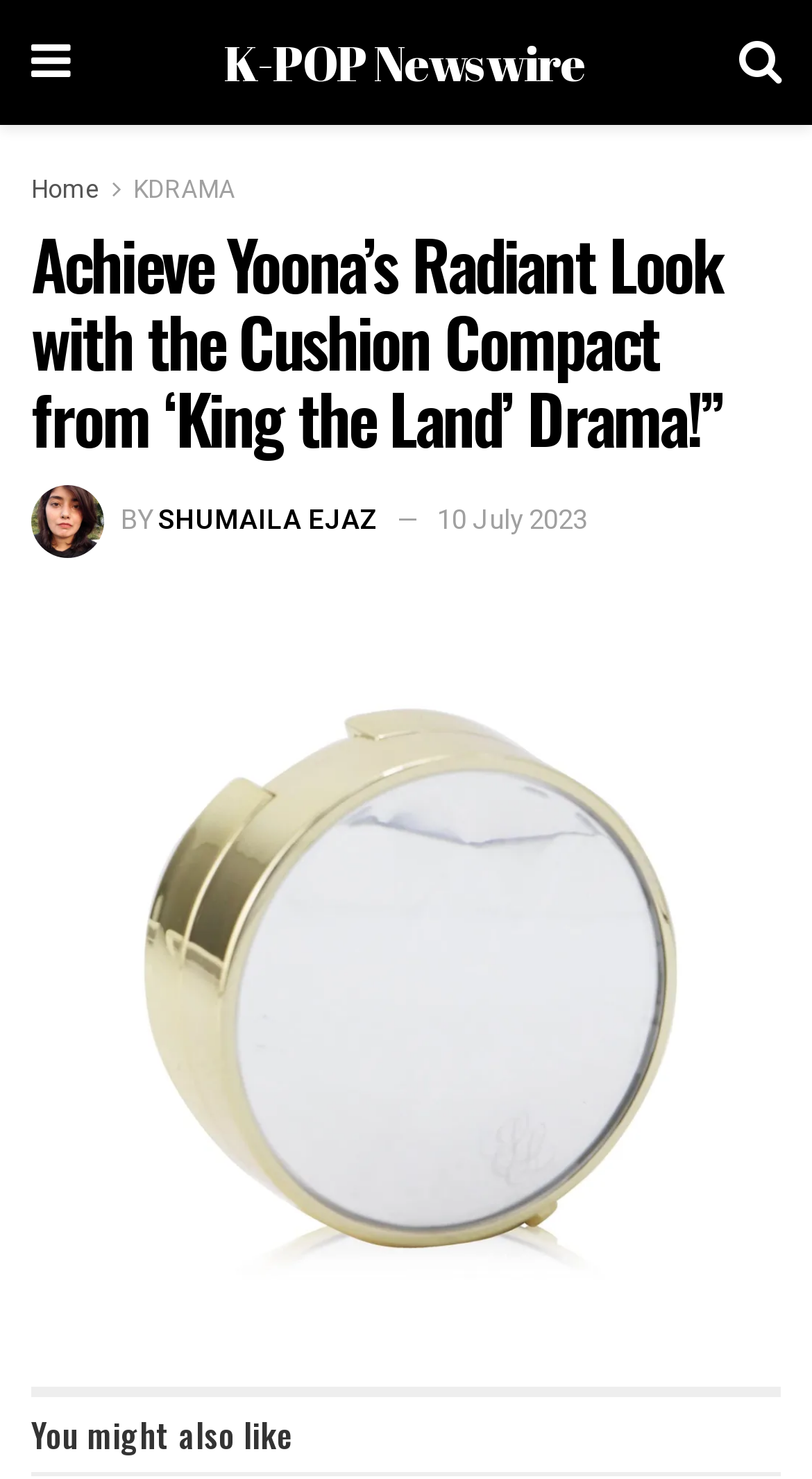What is the author of the article?
Answer the question in as much detail as possible.

I found the author's name by looking at the text next to the 'BY' label, which is 'Shumaila Ejaz'.